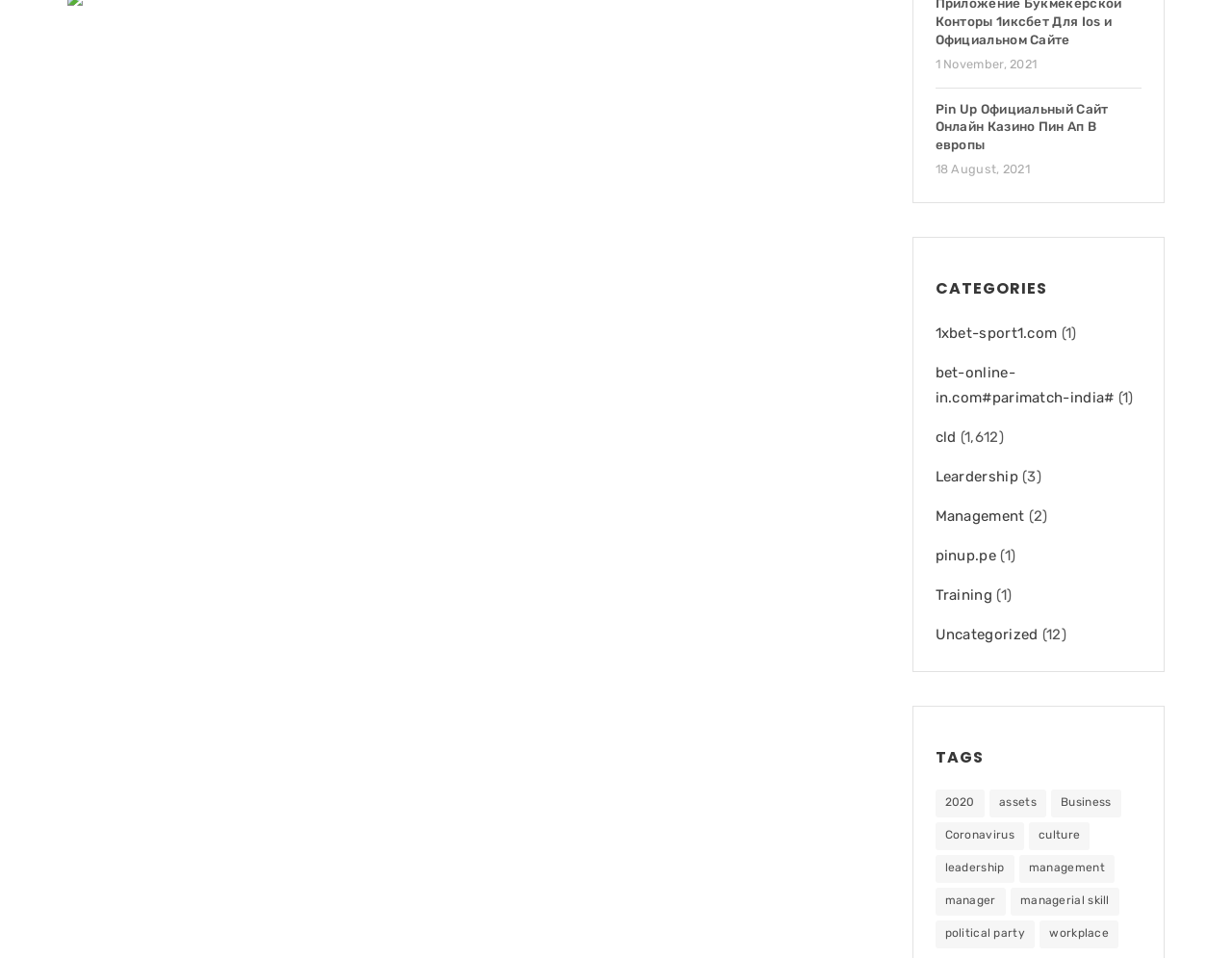Identify the bounding box coordinates for the UI element described as follows: managerial skill. Use the format (top-left x, top-left y, bottom-right x, bottom-right y) and ensure all values are floating point numbers between 0 and 1.

[0.82, 0.926, 0.908, 0.955]